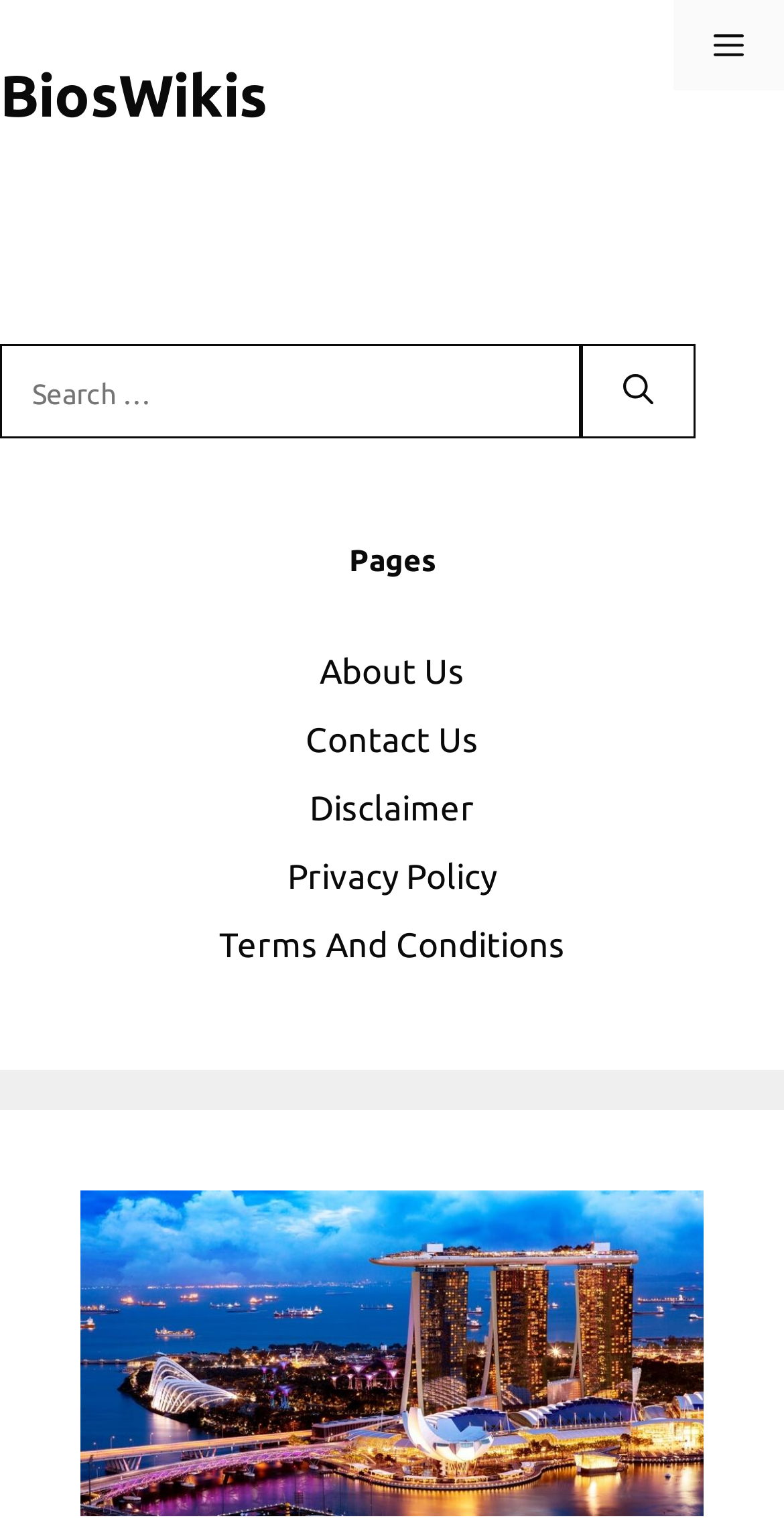What is the current webpage about?
Answer the question with a single word or phrase by looking at the picture.

Best places to visit in Singapore with family